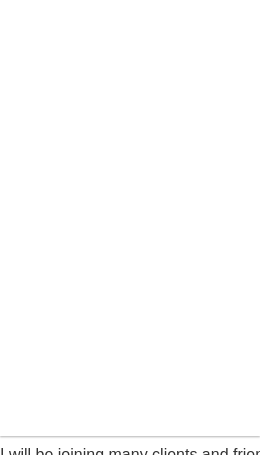Summarize the image with a detailed description that highlights all prominent details.

The image represents the logo or branding associated with the "Folk Alliance," which is featured prominently as part of the promotion for the 26th Annual International Folk Alliance Conference. This event runs from February 19th to 23rd at the Westin Hotel in Kansas City, MO. The accompanying text highlights an invitation to attendees, emphasizing the presence of various clients and friends, as well as offering a unique opportunity to sample Bone Spirits, a Texas-made gin and moonshine. The message encourages participants to join in the festivities, bringing their preferred mixers and celebrating the community that thrives in the folk music genre.